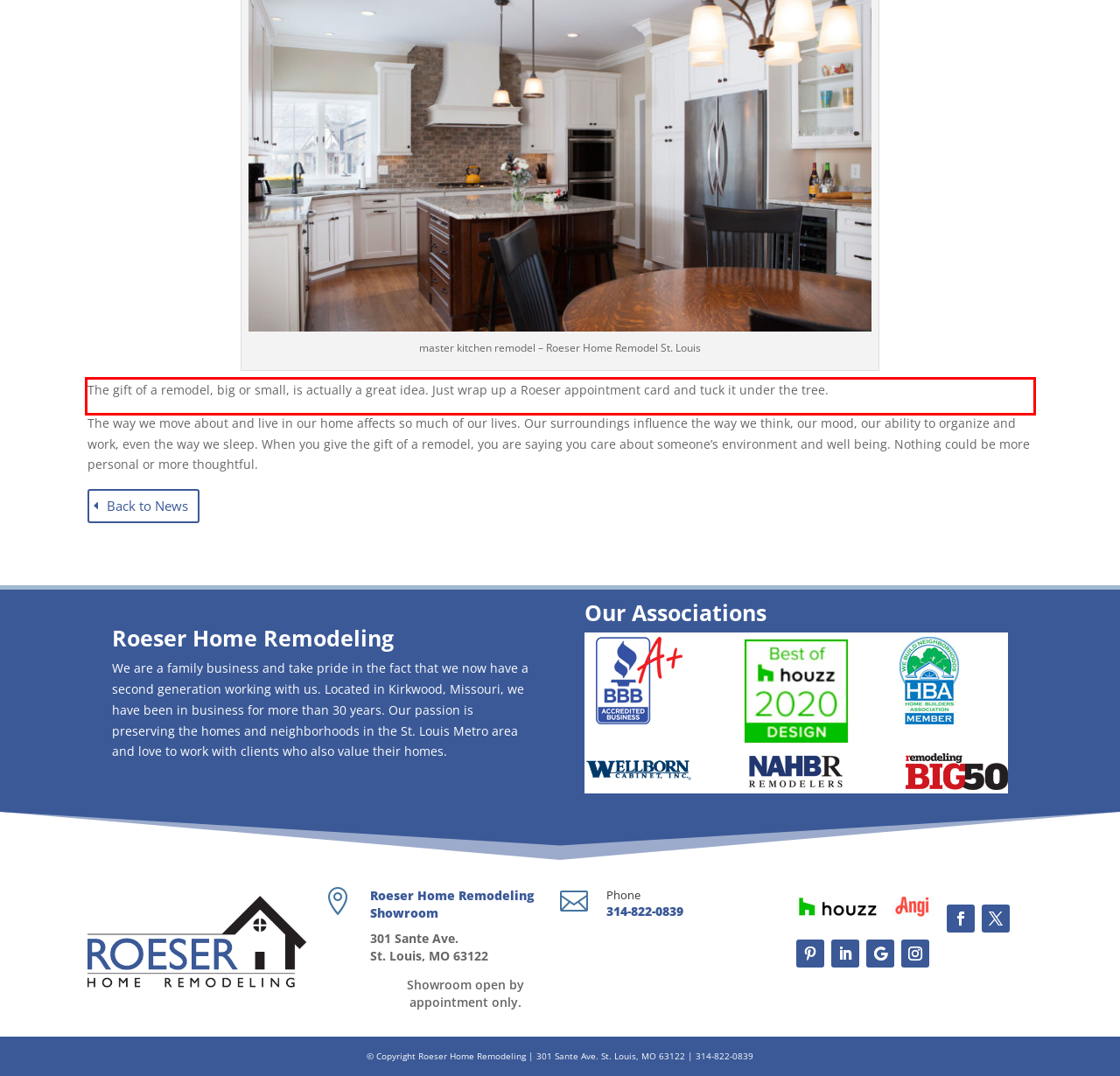You have a screenshot of a webpage with a red bounding box. Identify and extract the text content located inside the red bounding box.

The gift of a remodel, big or small, is actually a great idea. Just wrap up a Roeser appointment card and tuck it under the tree.